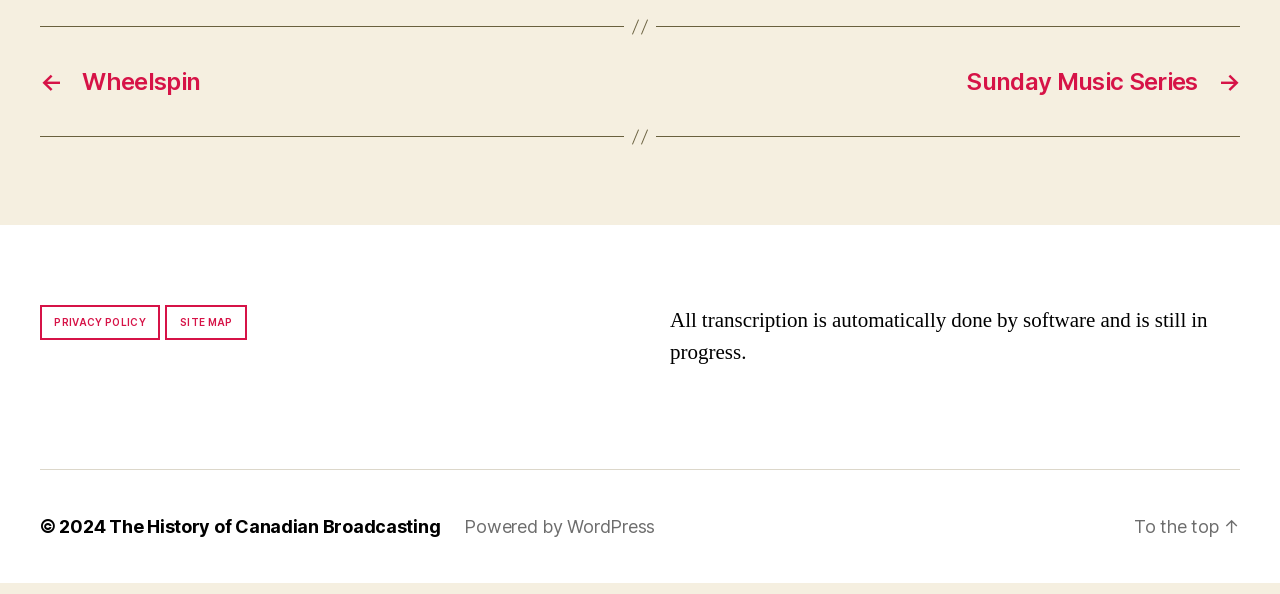What is the name of the music series?
Please describe in detail the information shown in the image to answer the question.

I found the answer by looking at the navigation section of the webpage, where I saw a link labeled 'Sunday Music Series'.